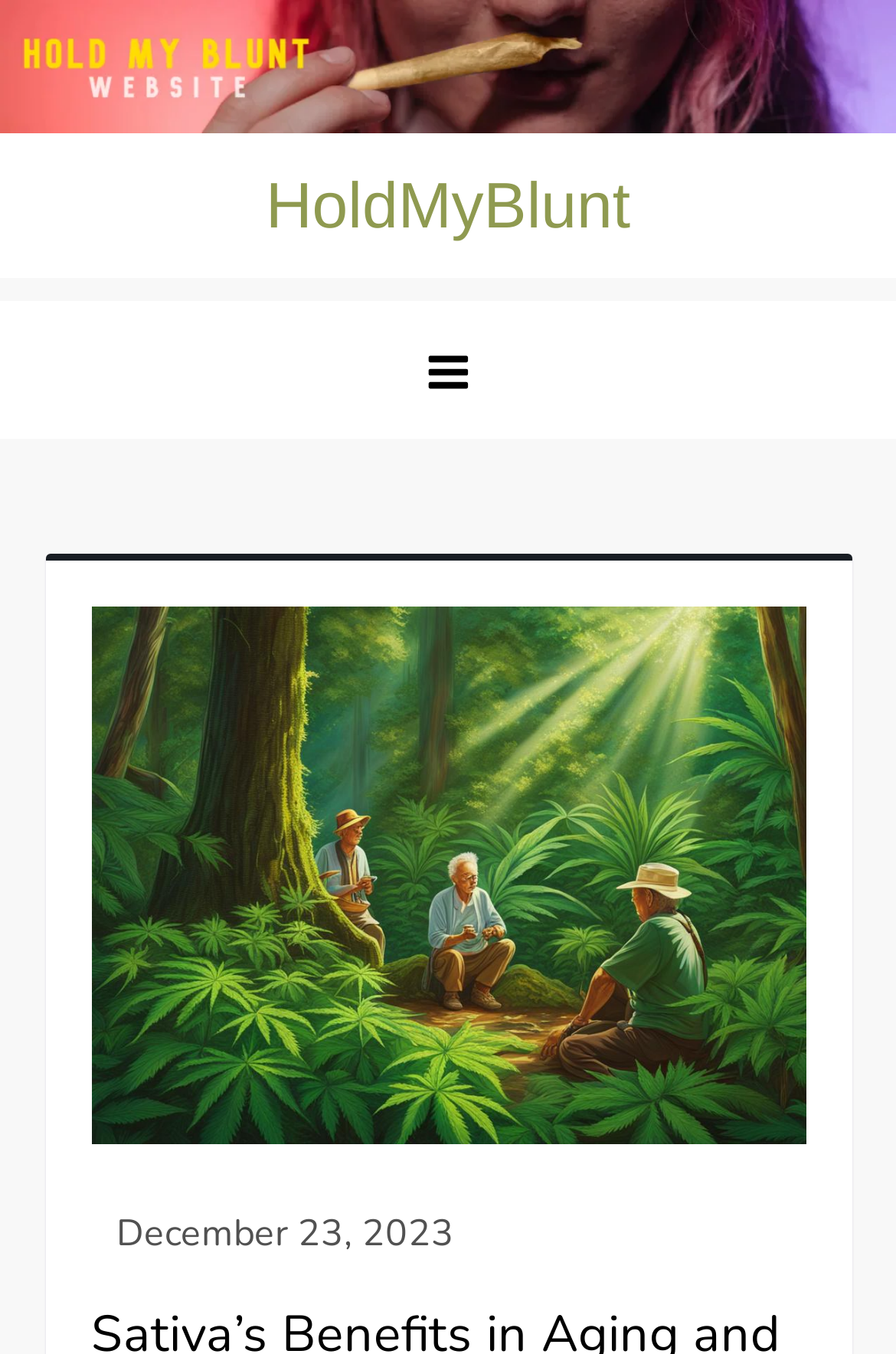Identify the bounding box coordinates for the UI element described as: "December 23, 2023November 24, 2023".

[0.129, 0.892, 0.506, 0.929]